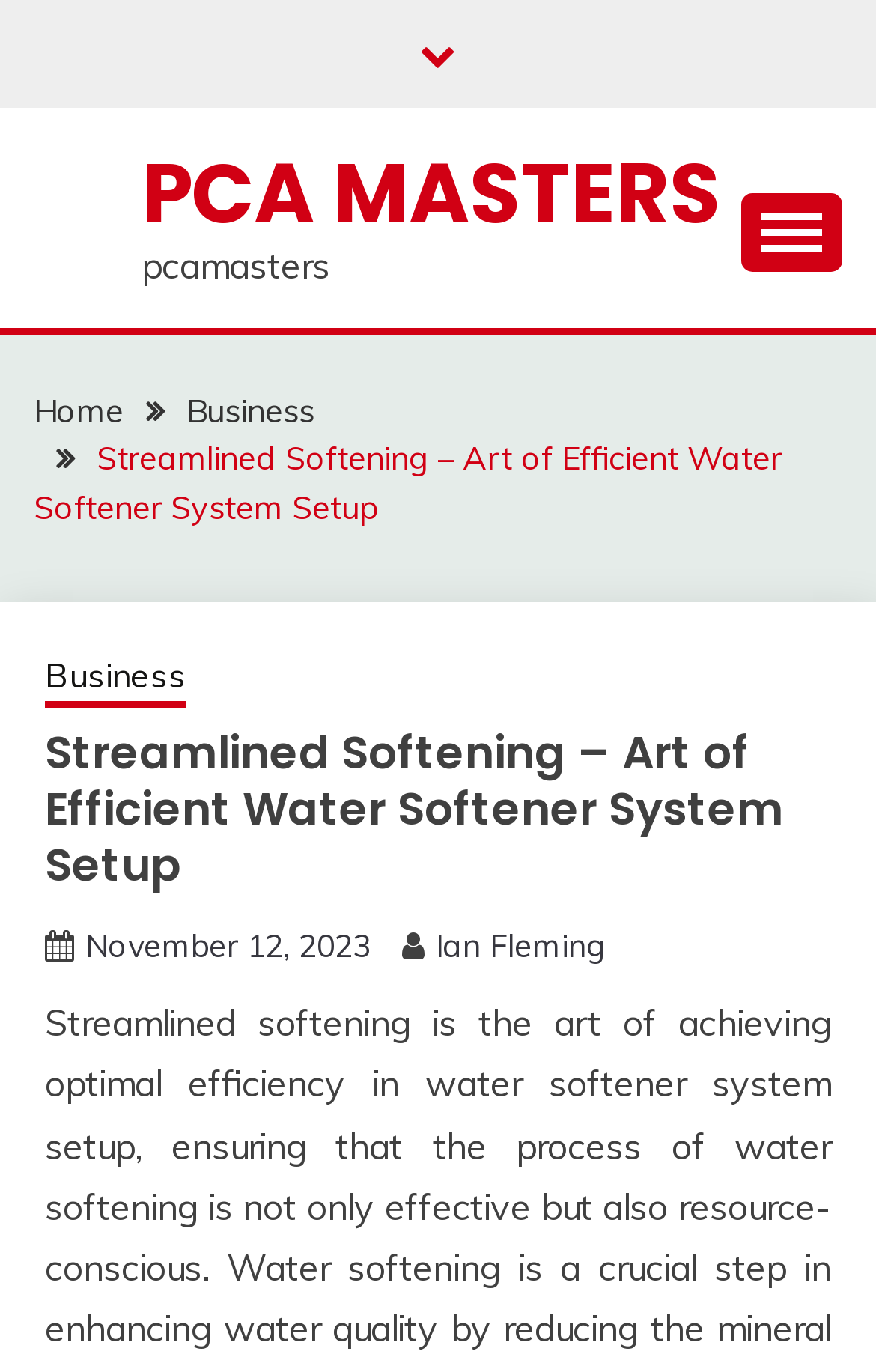When was the current page published?
Please provide a comprehensive answer based on the details in the screenshot.

I determined the answer by analyzing the link element with the text 'November 12, 2023' which is likely to be the publication date of the current page.